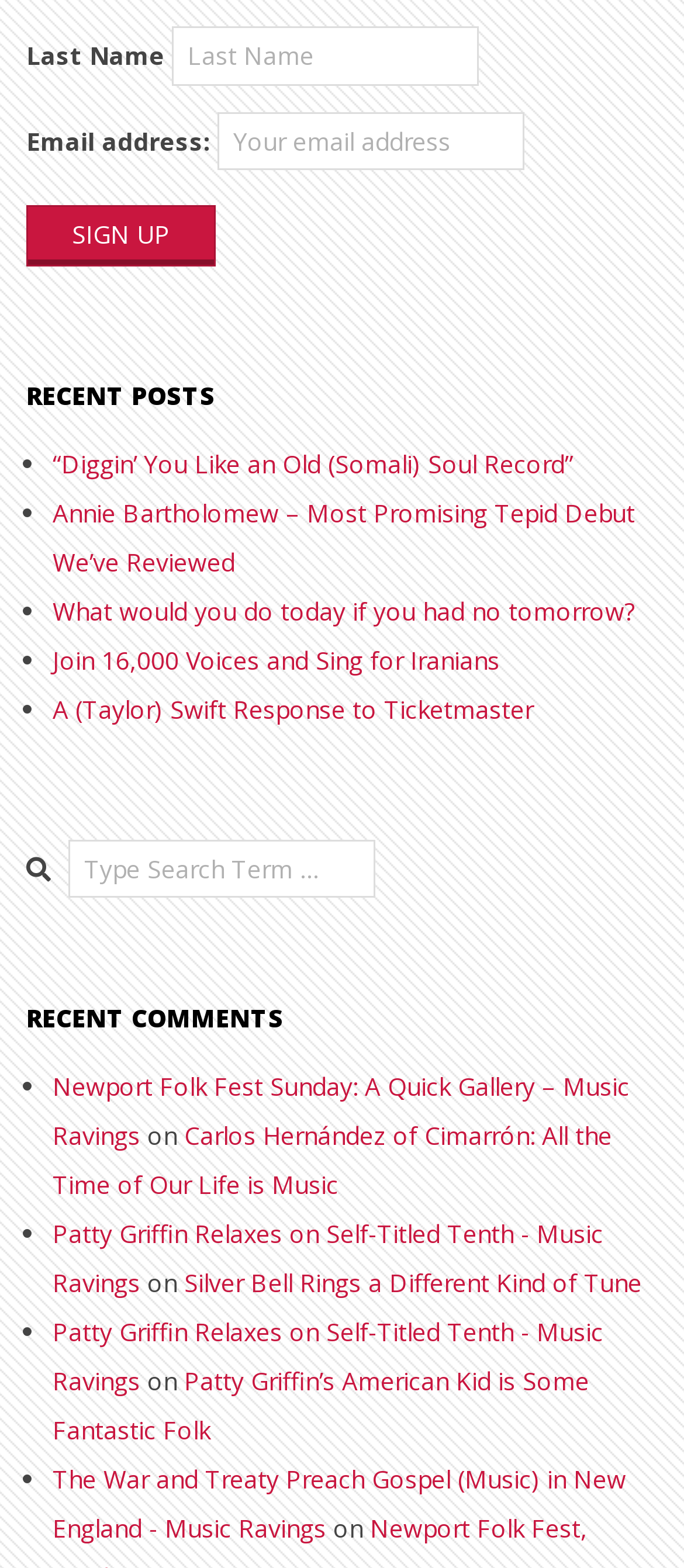Can you find the bounding box coordinates of the area I should click to execute the following instruction: "Read recent post 'Diggin’ You Like an Old (Somali) Soul Record'"?

[0.077, 0.285, 0.838, 0.306]